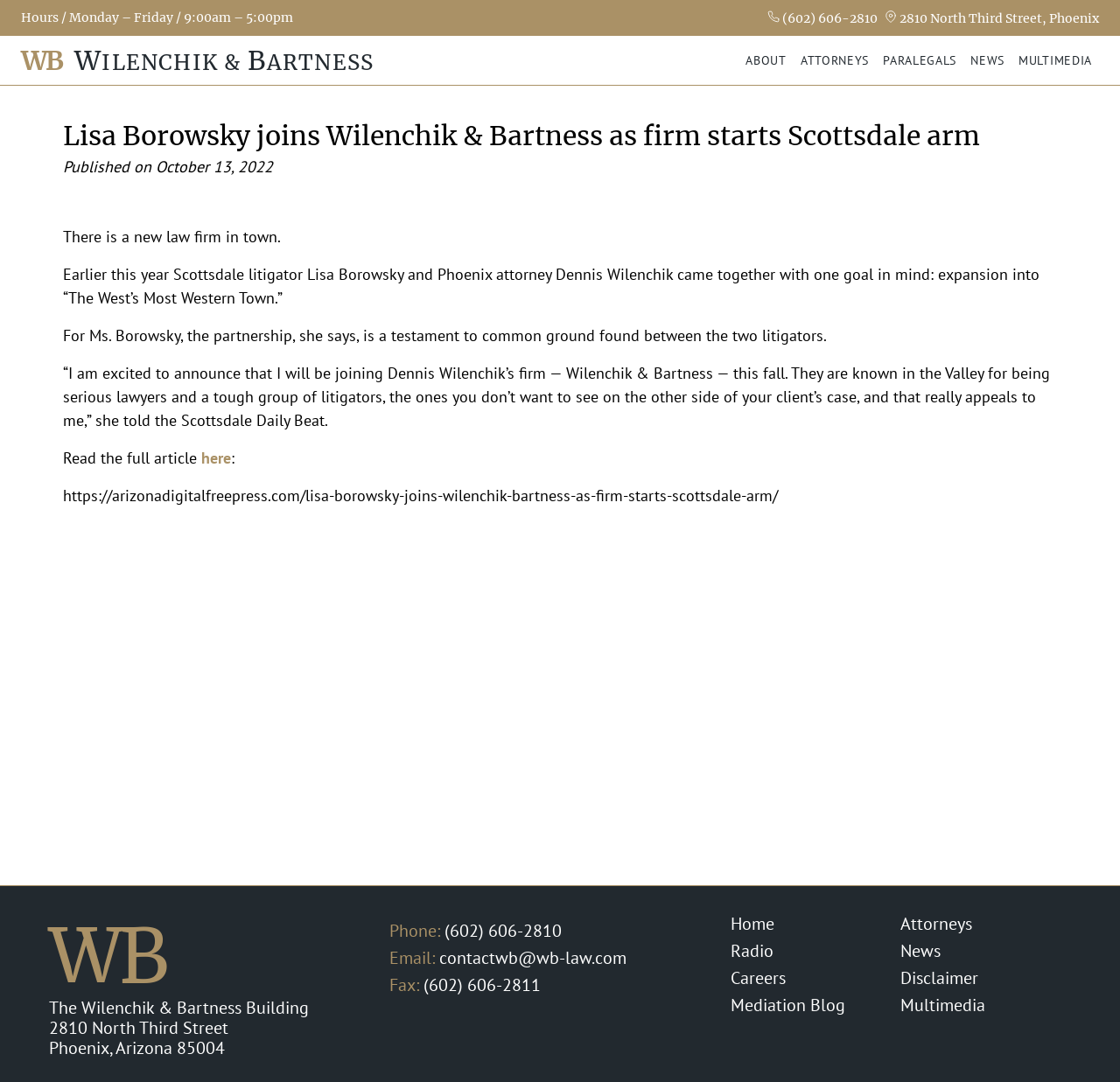Offer a detailed explanation of the webpage layout and contents.

The webpage is about the law firm Wilenchik & Bartness, P.C. and its new arm in Scottsdale. At the top, there is a section with the firm's hours of operation, phone number, and address. Below this, there is a navigation menu with links to different sections of the website, including "About", "Attorneys", "Paralegals", "News", and "Multimedia".

The main content of the page is an article about Lisa Borowsky joining the firm and the expansion into Scottsdale. The article is divided into paragraphs and includes a quote from Lisa Borowsky. There is also a link to read the full article.

On the right side of the page, there is a section with links to the firm's attorneys, including Dennis I. Wilenchik, Becky A. Bartness, and others. Below this, there is a section with the firm's contact information, including phone number, email, and fax.

At the bottom of the page, there is a footer with links to different sections of the website, including "Home", "Attorneys", "Radio", "News", "Careers", "Disclaimer", "Mediation Blog", and "Multimedia". There is also a small image in the bottom right corner of the page.

Throughout the page, there are several images, including a logo for the firm and icons for the phone number and address. The overall layout is organized and easy to navigate, with clear headings and concise text.